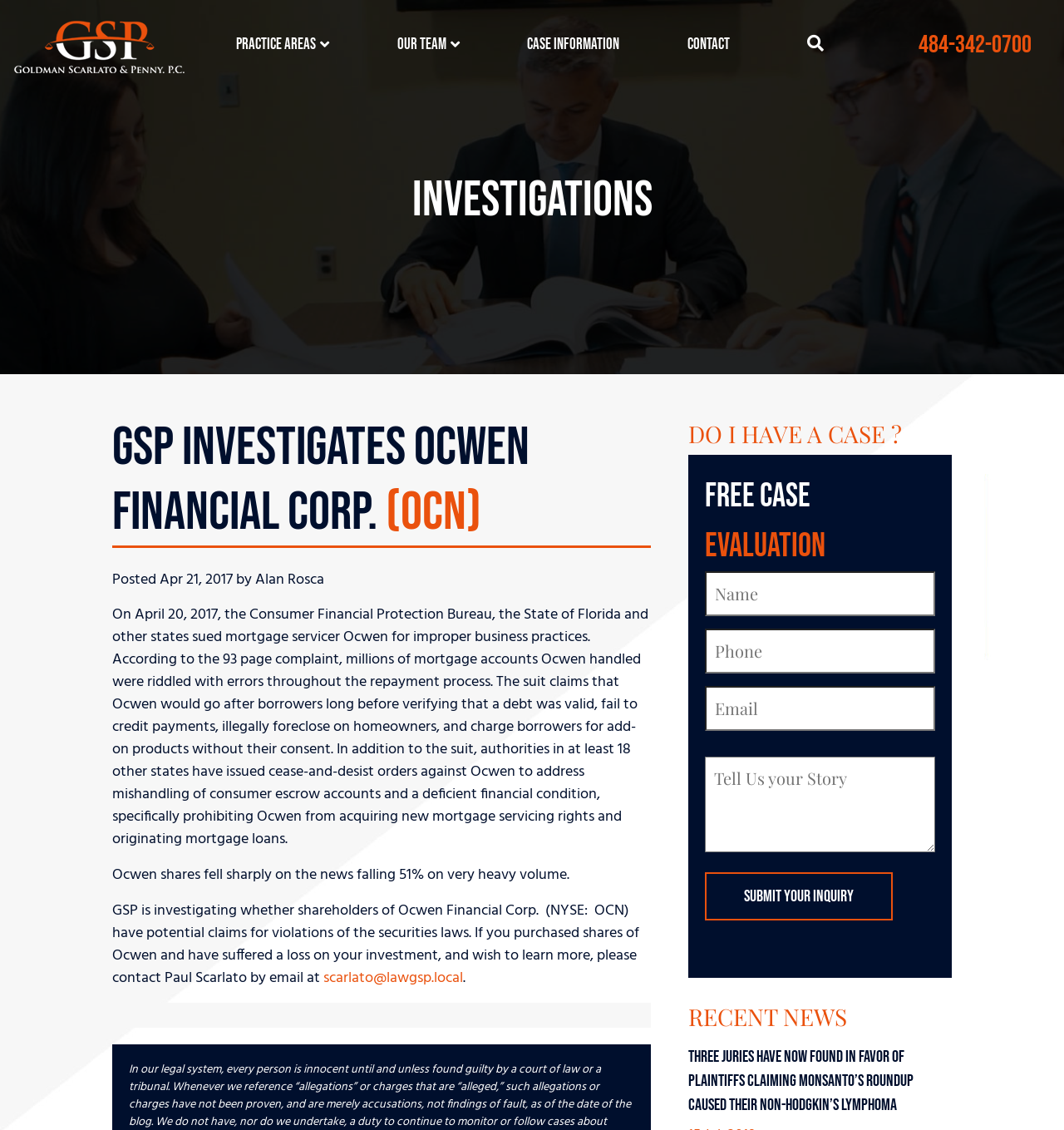Predict the bounding box coordinates for the UI element described as: "name="your-email" placeholder="Email"". The coordinates should be four float numbers between 0 and 1, presented as [left, top, right, bottom].

[0.663, 0.607, 0.879, 0.647]